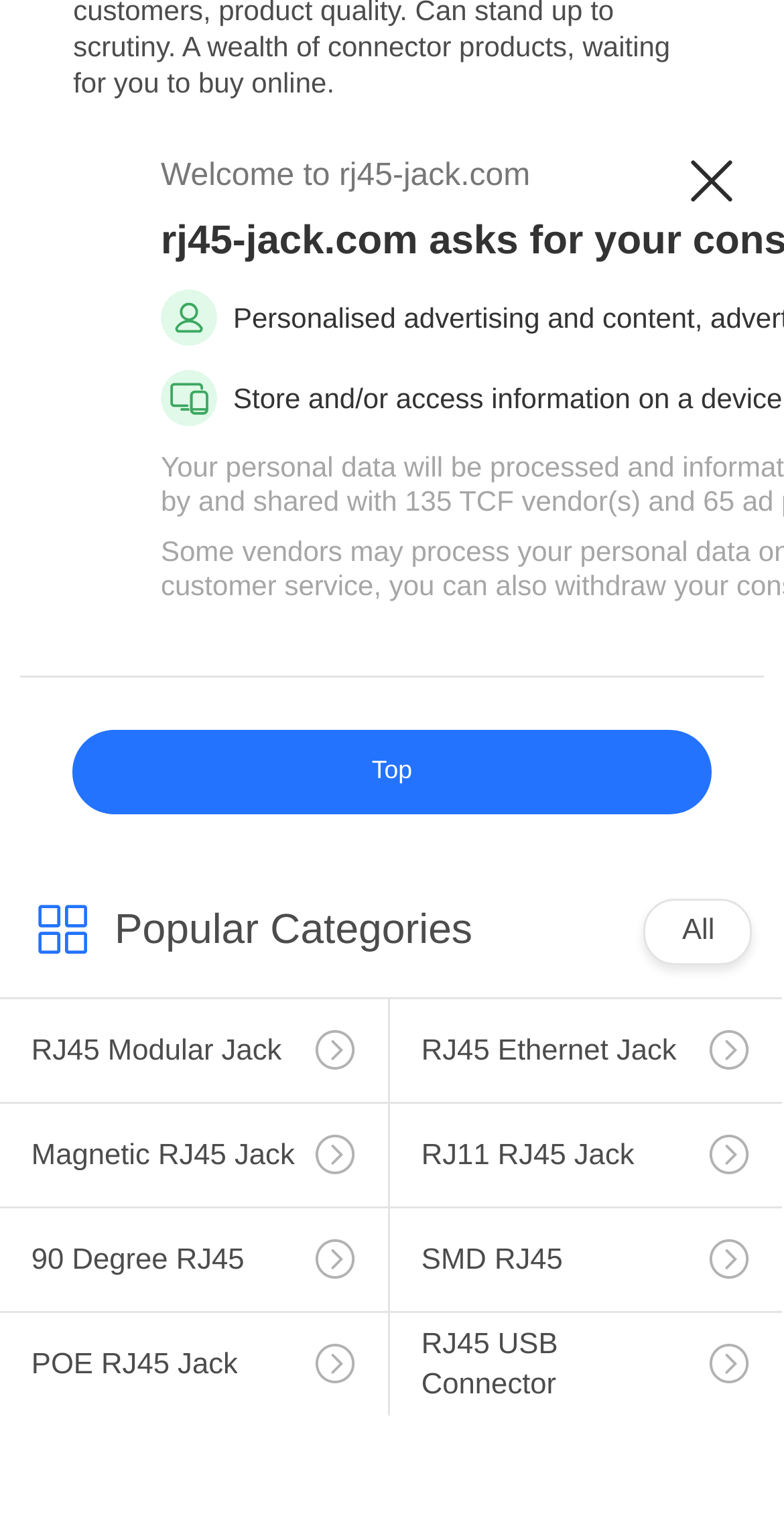Determine the bounding box coordinates for the clickable element to execute this instruction: "Visit the homepage". Provide the coordinates as four float numbers between 0 and 1, i.e., [left, top, right, bottom].

[0.205, 0.105, 0.676, 0.127]